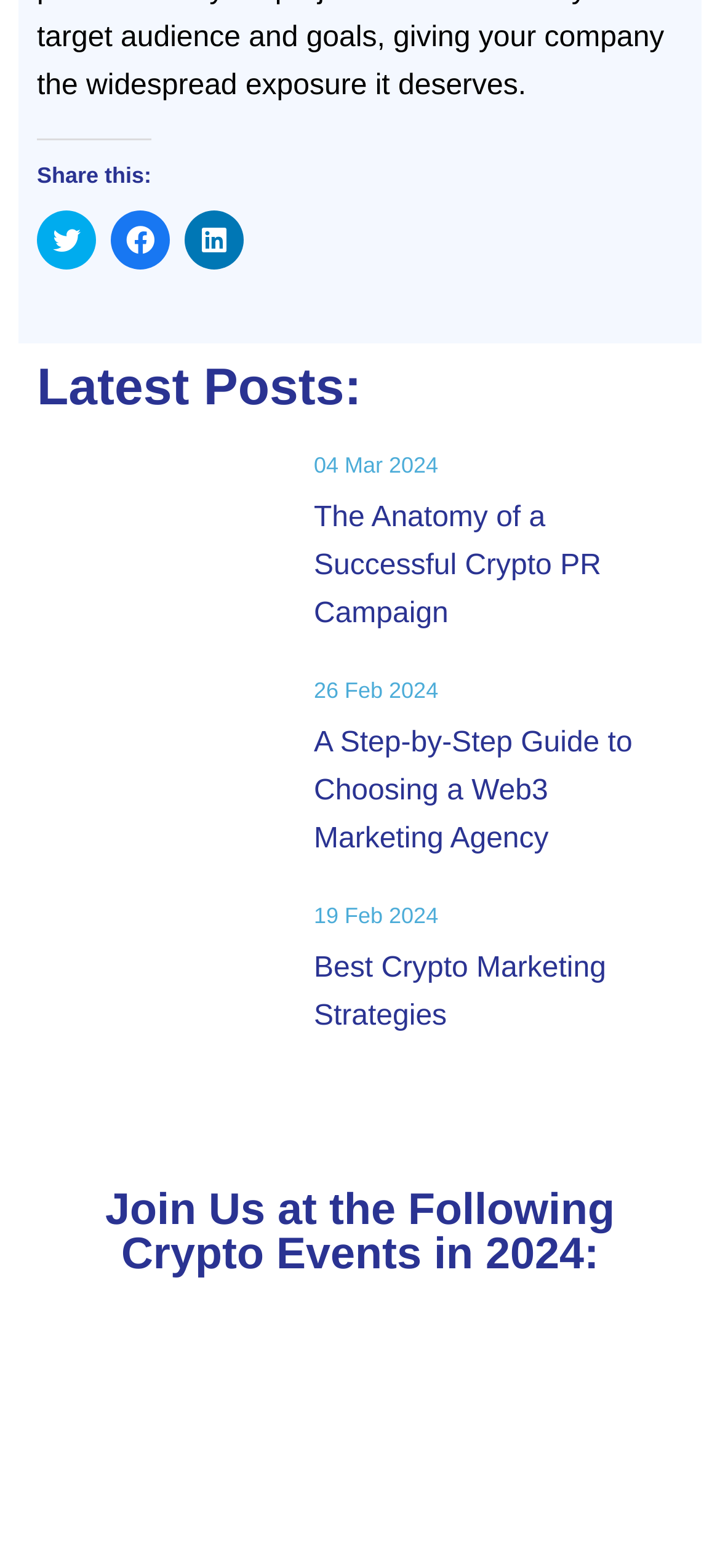How many images are associated with the posts?
Refer to the image and provide a thorough answer to the question.

I counted the number of image elements associated with the posts under the 'Latest Posts:' heading and found that each post has an image, hence the answer is 3.